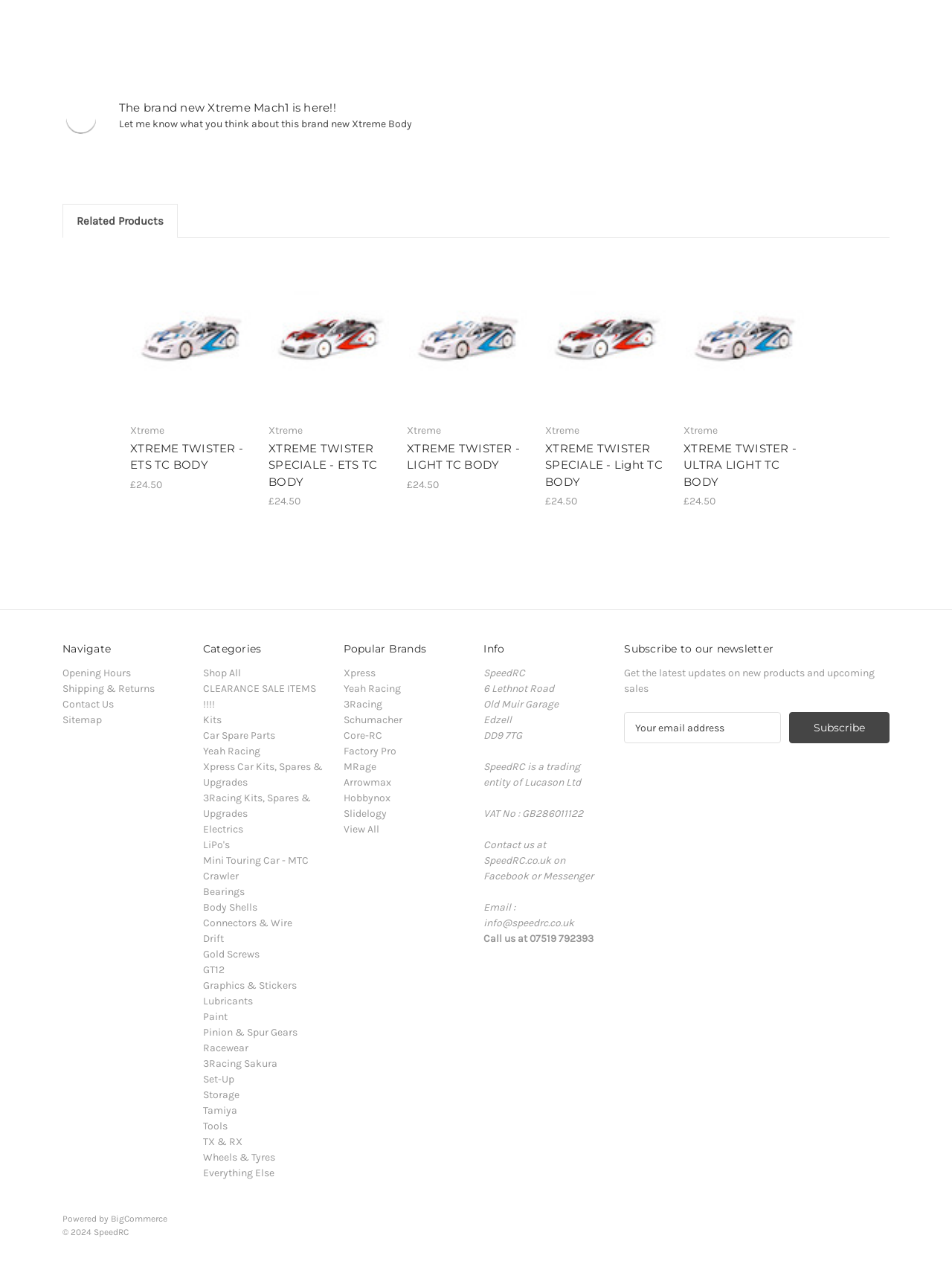What is the price of XTREME TWISTER - ETS TC BODY? Based on the screenshot, please respond with a single word or phrase.

£24.50